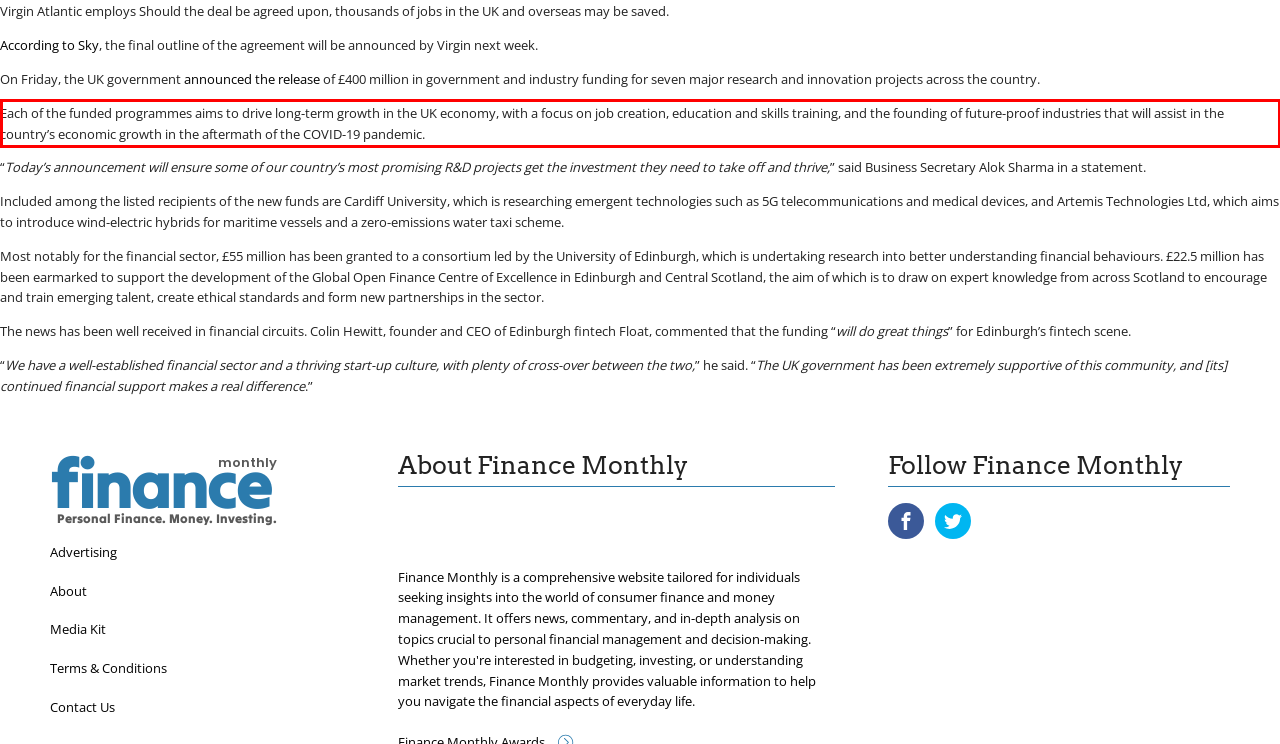The screenshot provided shows a webpage with a red bounding box. Apply OCR to the text within this red bounding box and provide the extracted content.

Each of the funded programmes aims to drive long-term growth in the UK economy, with a focus on job creation, education and skills training, and the founding of future-proof industries that will assist in the country’s economic growth in the aftermath of the COVID-19 pandemic.